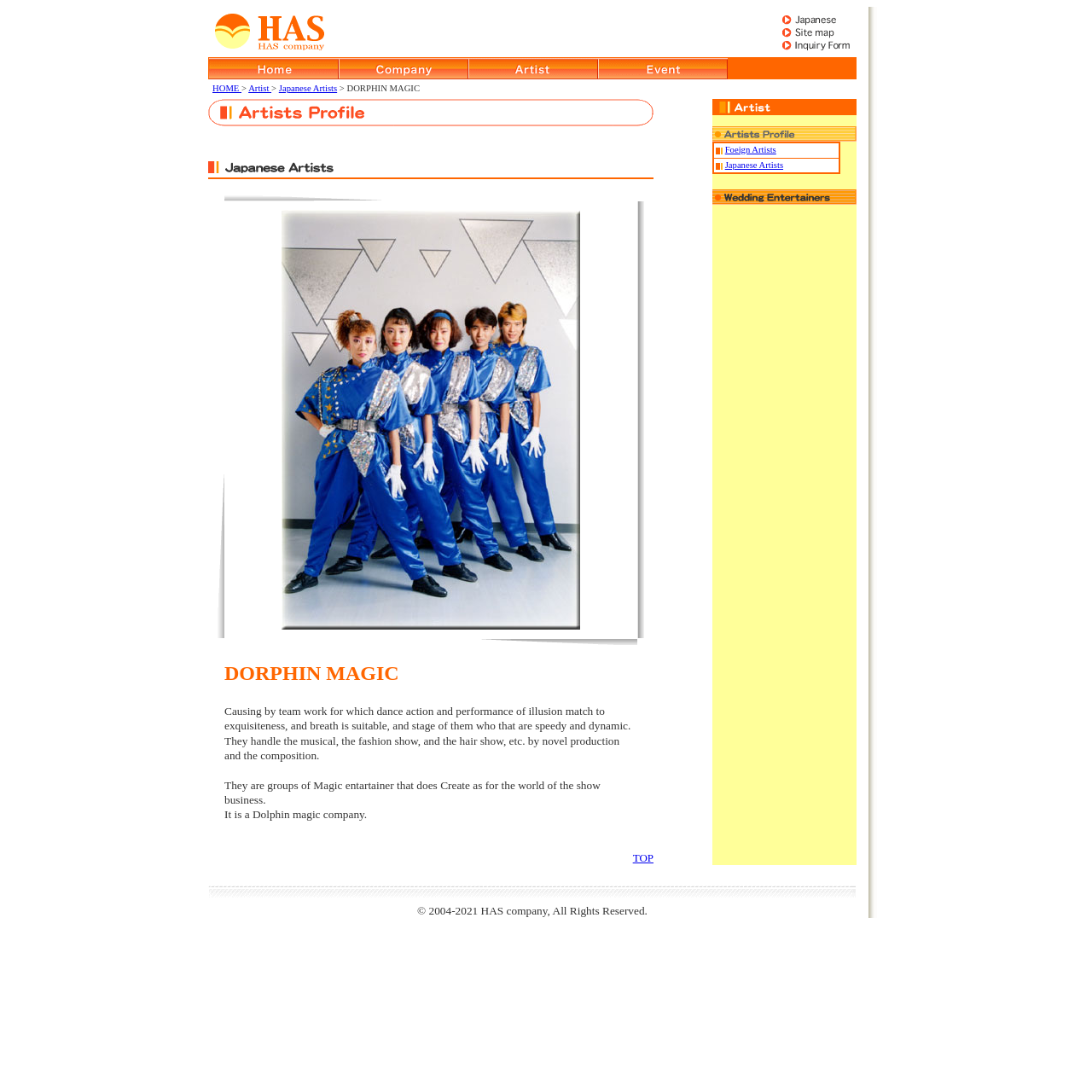Provide a one-word or short-phrase response to the question:
What is the company name?

HAS COMPANY CO., LTD.